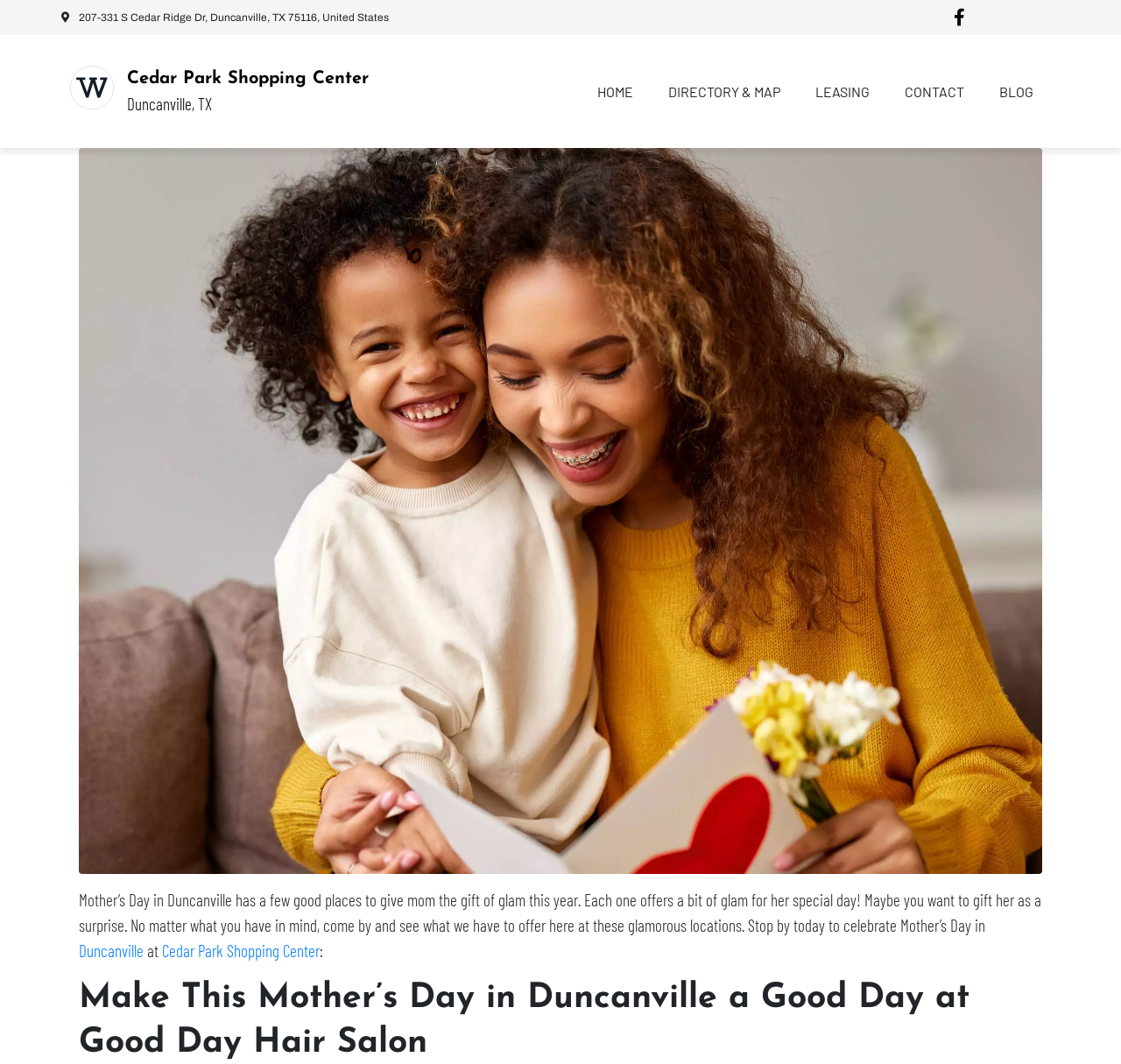Utilize the information from the image to answer the question in detail:
What is the name of the shopping center mentioned on the page?

I found the name of the shopping center by looking at the link text 'Cedar Park Shopping Center' and the surrounding static text, which mentions the shopping center multiple times.